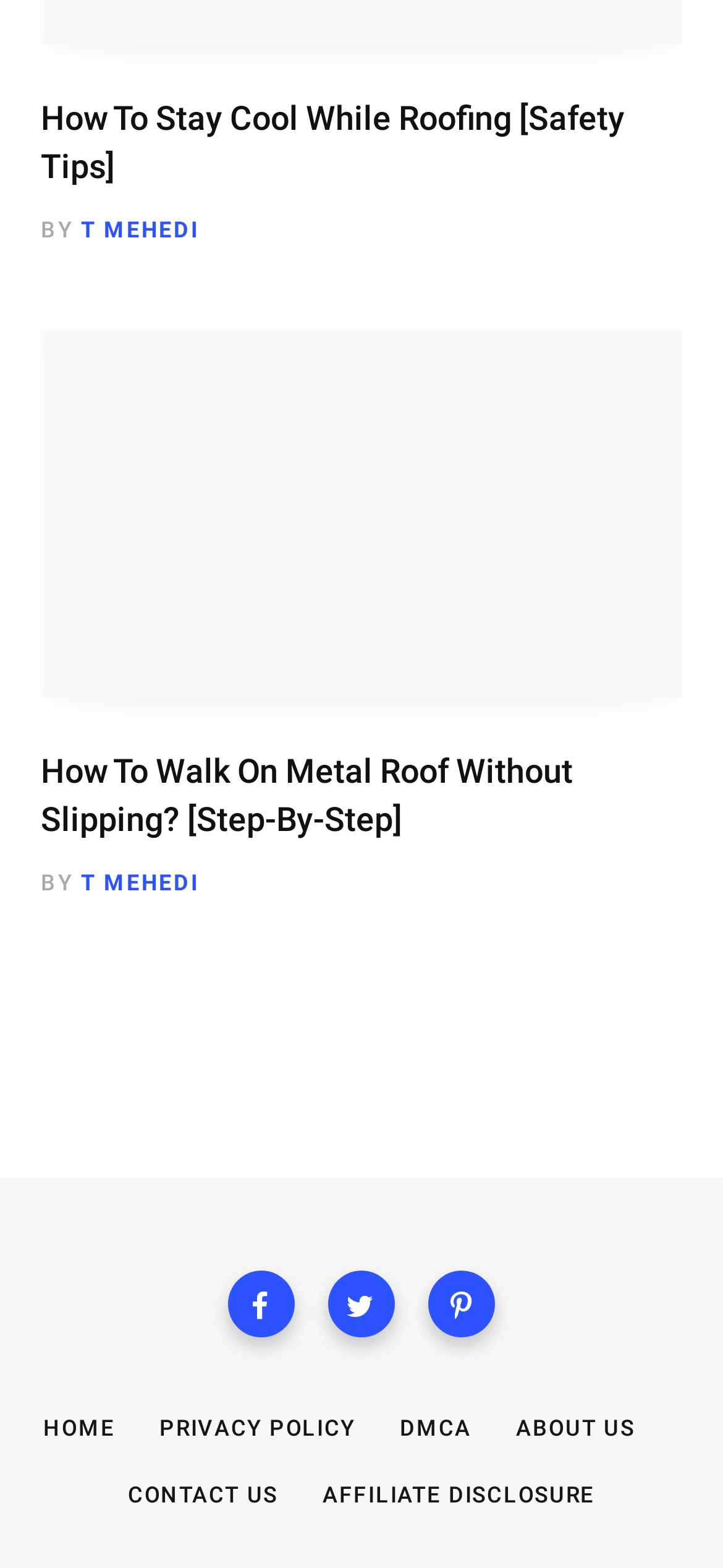Refer to the screenshot and give an in-depth answer to this question: What is the topic of the first article?

The first article's heading is 'How To Stay Cool While Roofing [Safety Tips]', which indicates that the topic of the article is related to roofing safety, specifically how to stay cool while doing so.